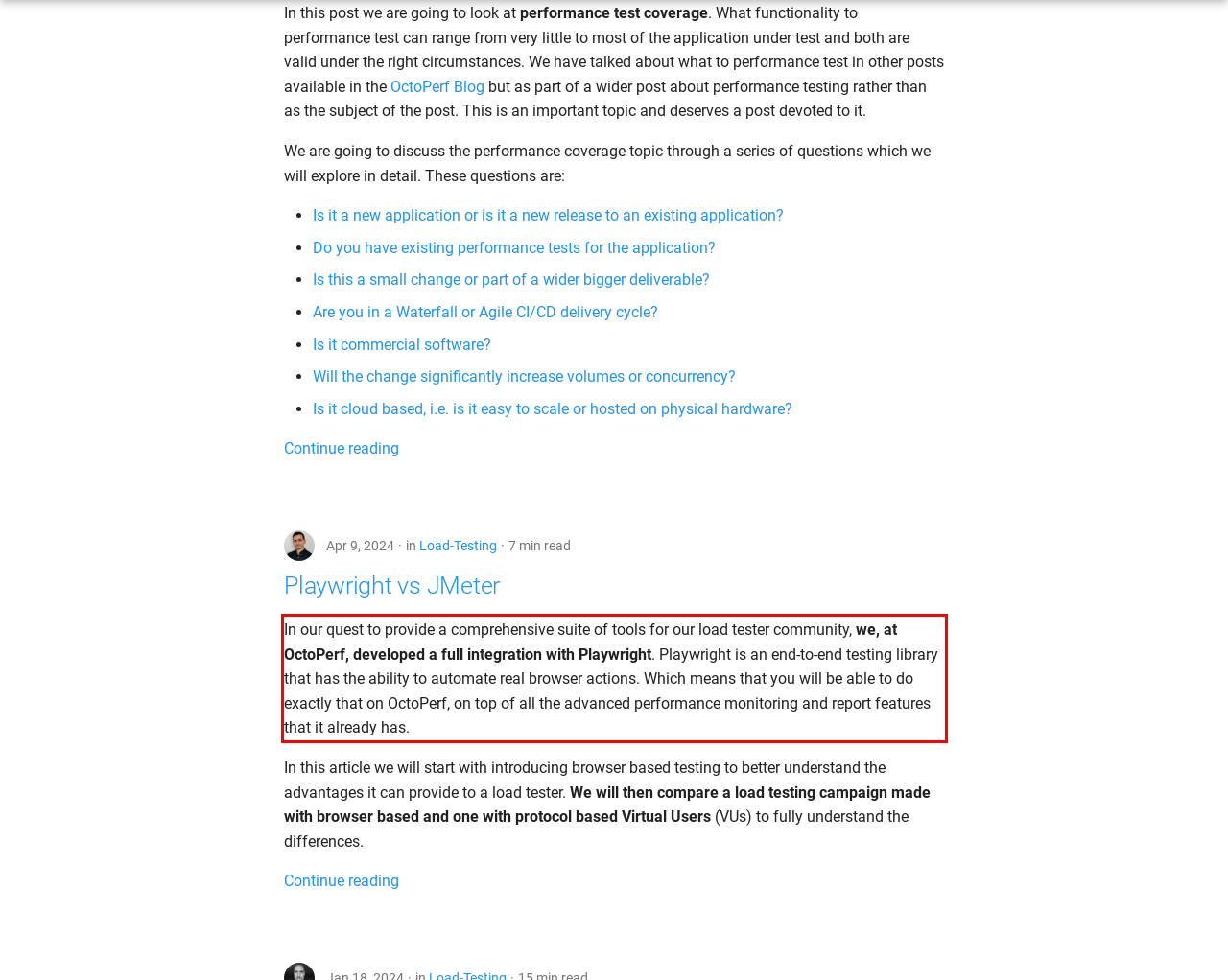Your task is to recognize and extract the text content from the UI element enclosed in the red bounding box on the webpage screenshot.

In our quest to provide a comprehensive suite of tools for our load tester community, we, at OctoPerf, developed a full integration with Playwright. Playwright is an end-to-end testing library that has the ability to automate real browser actions. Which means that you will be able to do exactly that on OctoPerf, on top of all the advanced performance monitoring and report features that it already has.